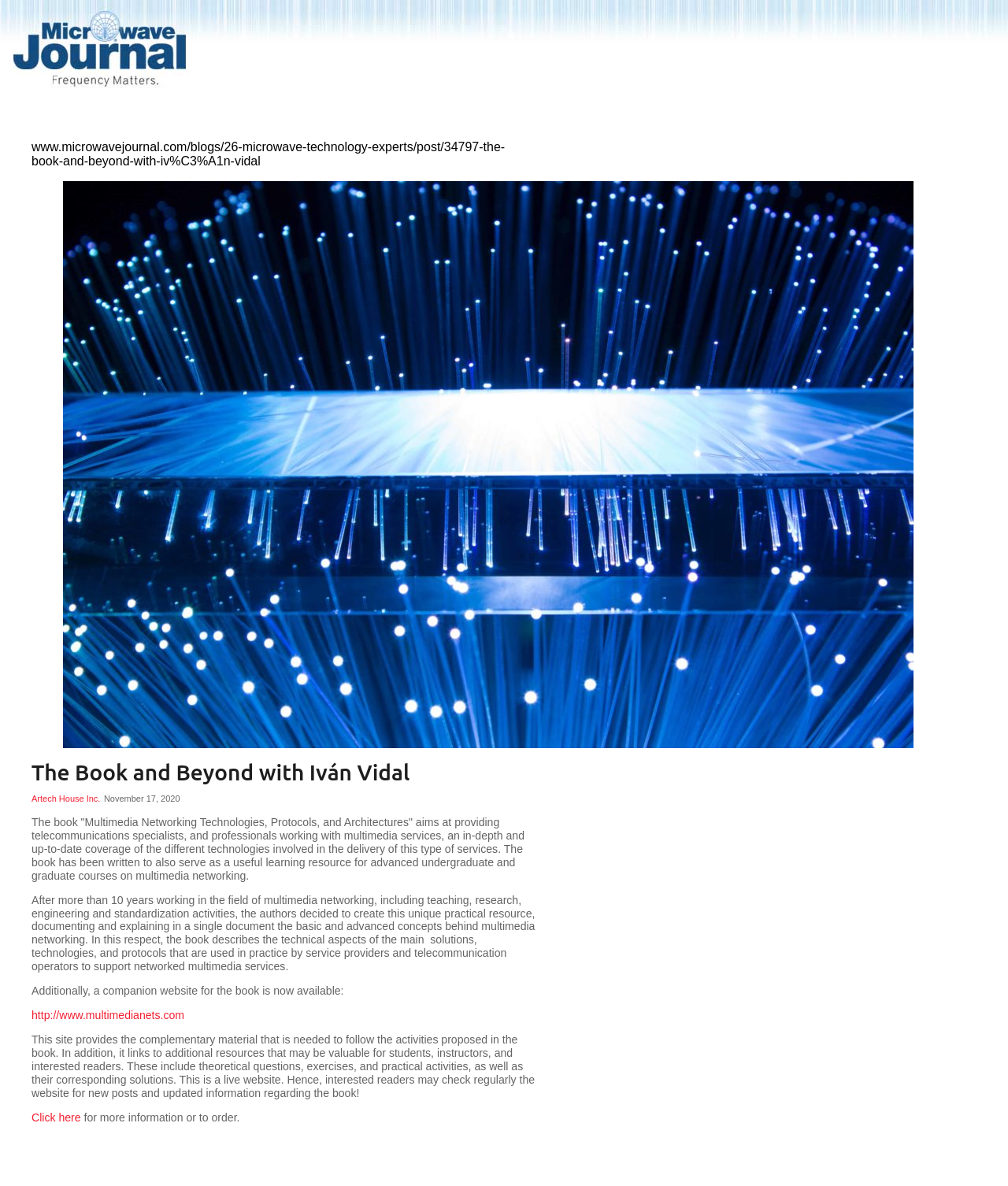Given the element description: "Artech House Inc.", predict the bounding box coordinates of this UI element. The coordinates must be four float numbers between 0 and 1, given as [left, top, right, bottom].

[0.031, 0.669, 0.1, 0.677]